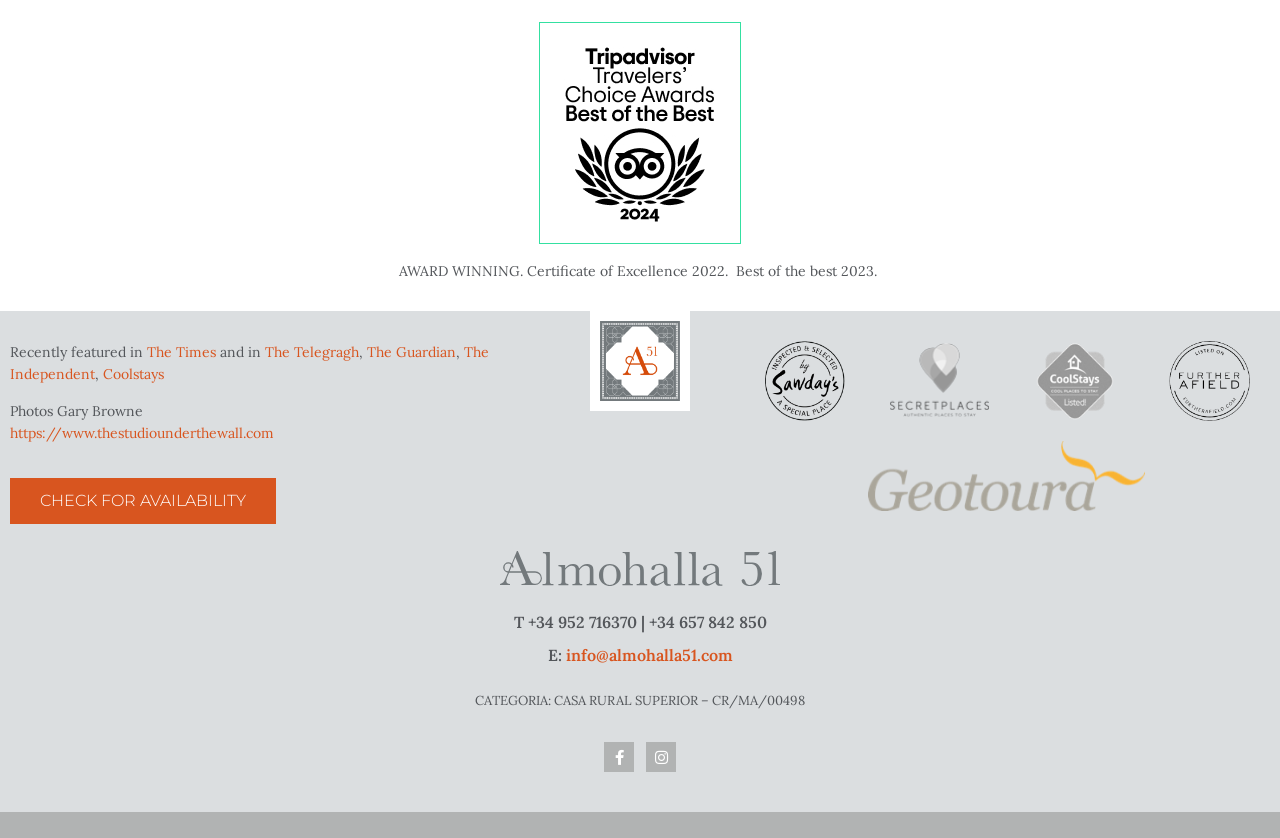Specify the bounding box coordinates of the area to click in order to execute this command: 'View the Instagram page'. The coordinates should consist of four float numbers ranging from 0 to 1, and should be formatted as [left, top, right, bottom].

[0.505, 0.886, 0.528, 0.922]